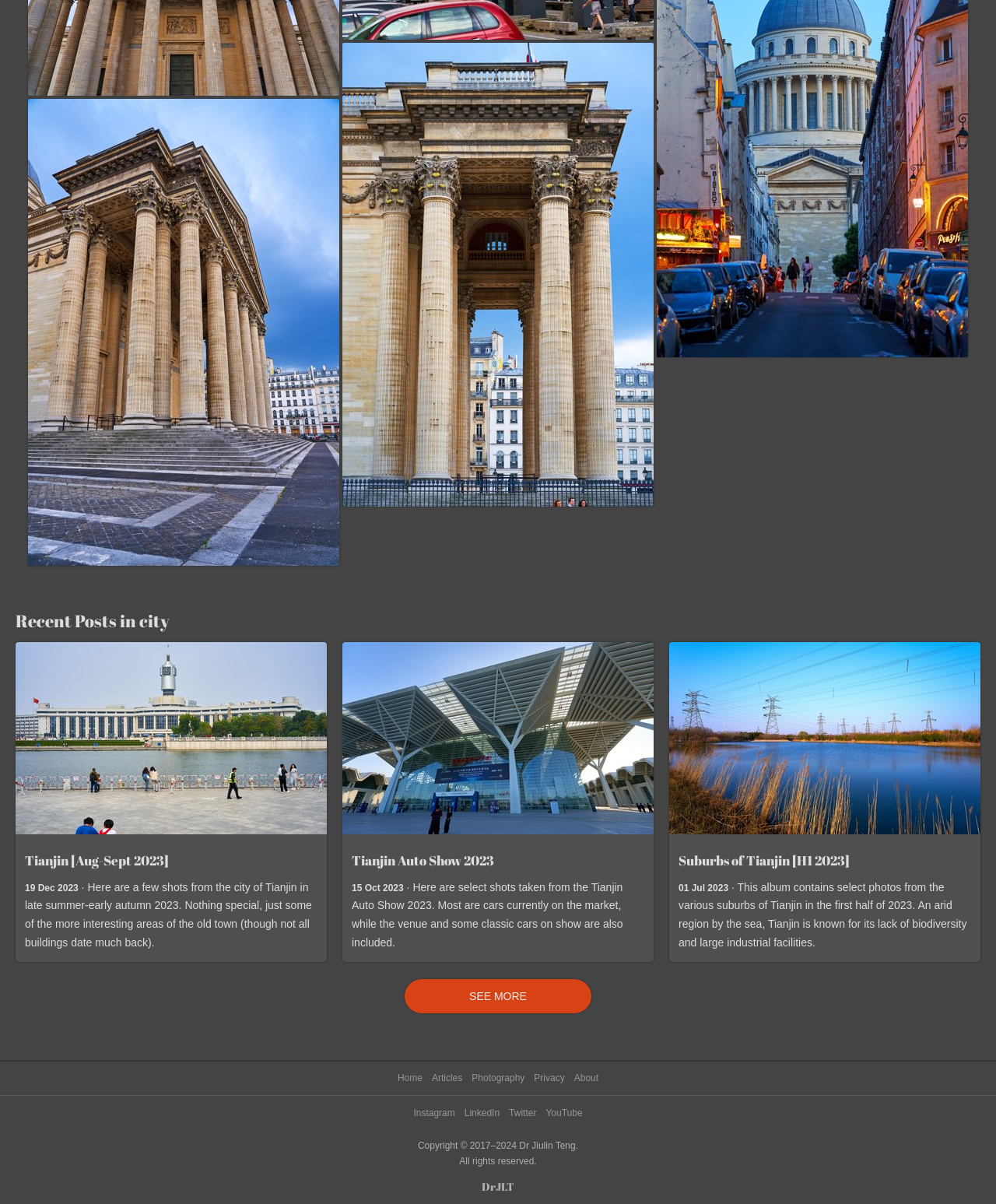Who is the copyright holder of the webpage's content?
Please provide a single word or phrase as the answer based on the screenshot.

Dr Jiulin Teng